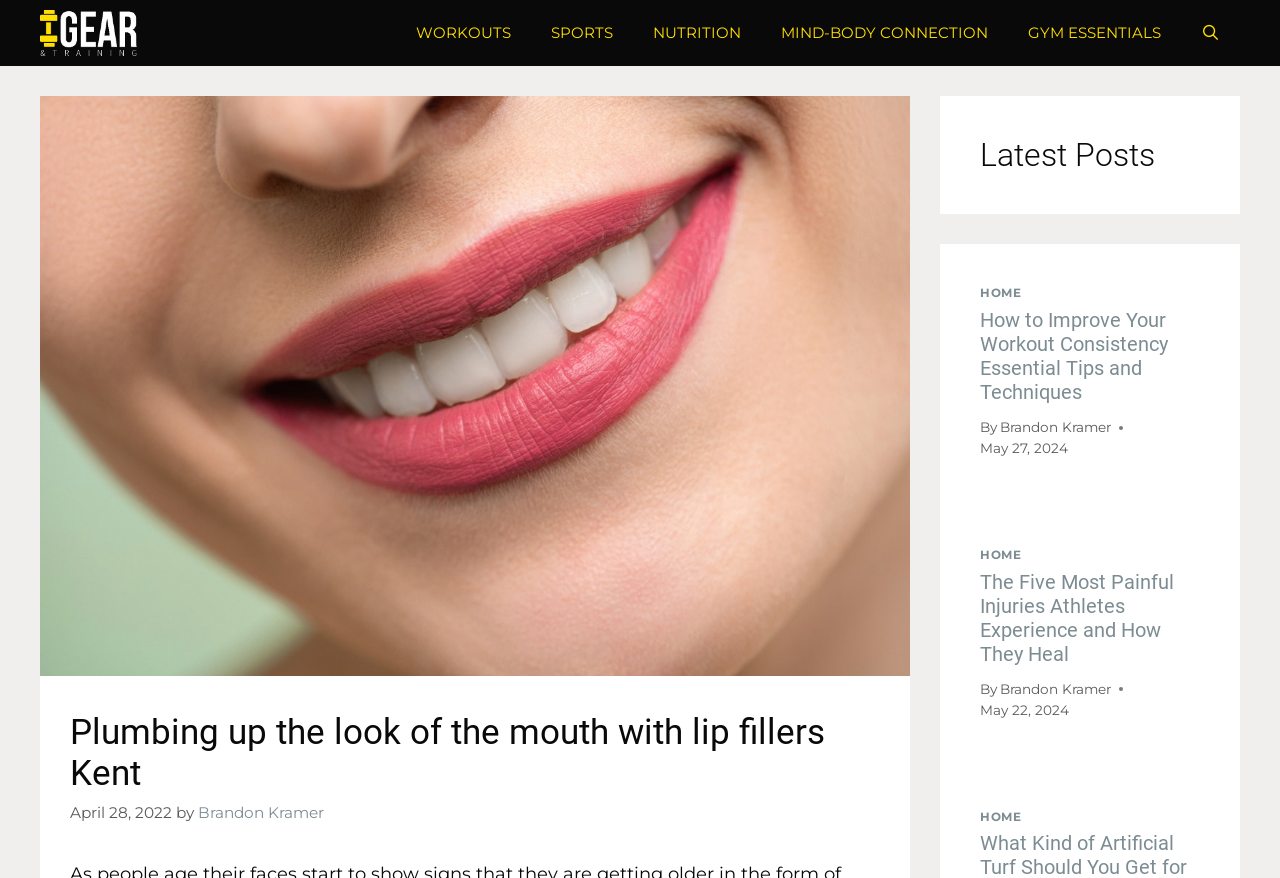Summarize the contents and layout of the webpage in detail.

This webpage appears to be a blog or news website focused on fitness and wellness. At the top, there is a navigation bar with several links, including "WORKOUTS", "SPORTS", "NUTRITION", "MIND-BODY CONNECTION", and "GYM ESSENTIALS". To the right of the navigation bar, there is a search bar with a beautiful smile icon.

Below the navigation bar, there is a header section with the title "Plumbing up the look of the mouth with lip fillers Kent" and a timestamp "April 28, 2022". The author of the article is Brandon Kramer.

On the right side of the page, there is a section labeled "Latest Posts" with two article previews. Each preview includes a heading, a link to the full article, and a timestamp. The first article is titled "How to Improve Your Workout Consistency Essential Tips and Techniques" and was written by Brandon Kramer on May 27, 2024. The second article is titled "The Five Most Painful Injuries Athletes Experience and How They Heal" and was also written by Brandon Kramer on May 22, 2024.

There are no images on the page except for the beautiful smile icon in the search bar and the Gear and Training logo in the navigation bar.